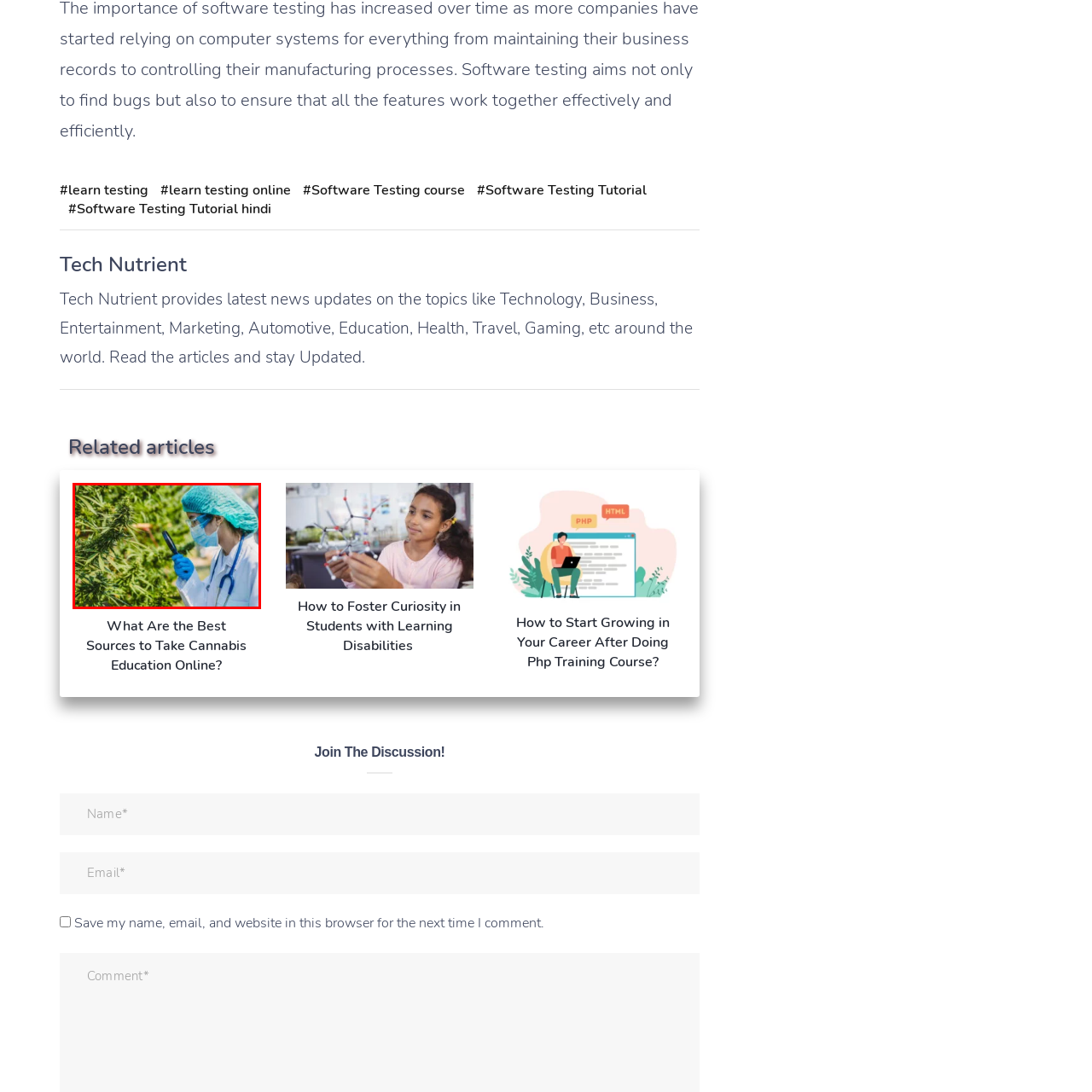What is the purpose of the magnifying glass?
Focus on the section marked by the red bounding box and elaborate on the question as thoroughly as possible.

The magnifying glass is being used to carefully examine the cannabis plants, allowing the professional to inspect the plants closely and identify any potential issues or diseases.